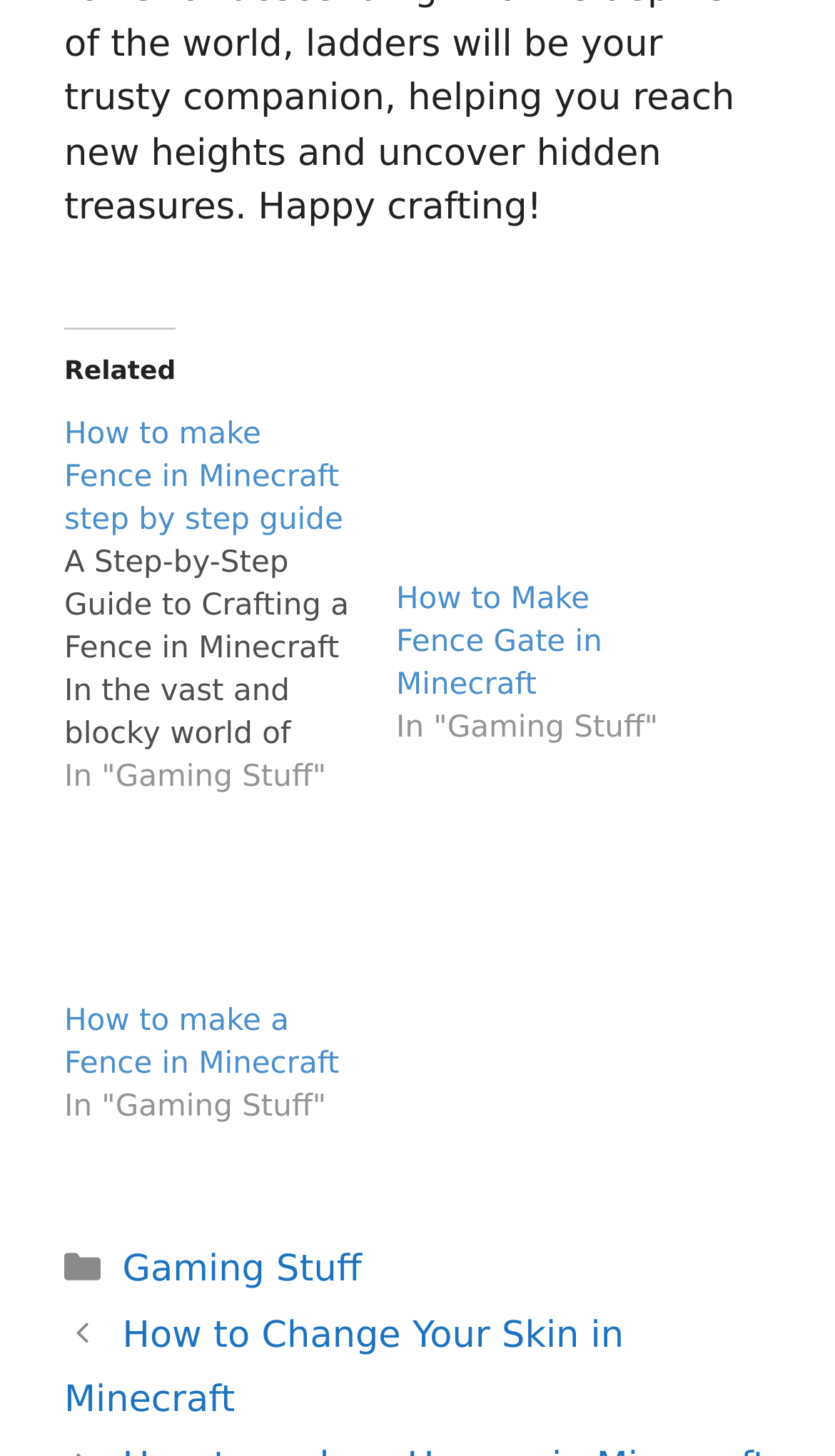Kindly provide the bounding box coordinates of the section you need to click on to fulfill the given instruction: "Open the guide on 'How to Change Your Skin in Minecraft'".

[0.077, 0.902, 0.747, 0.977]